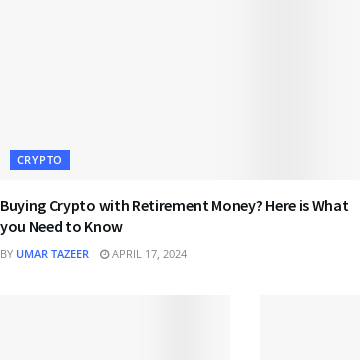Please reply to the following question with a single word or a short phrase:
Who is the author of the article?

Umar Tazeer